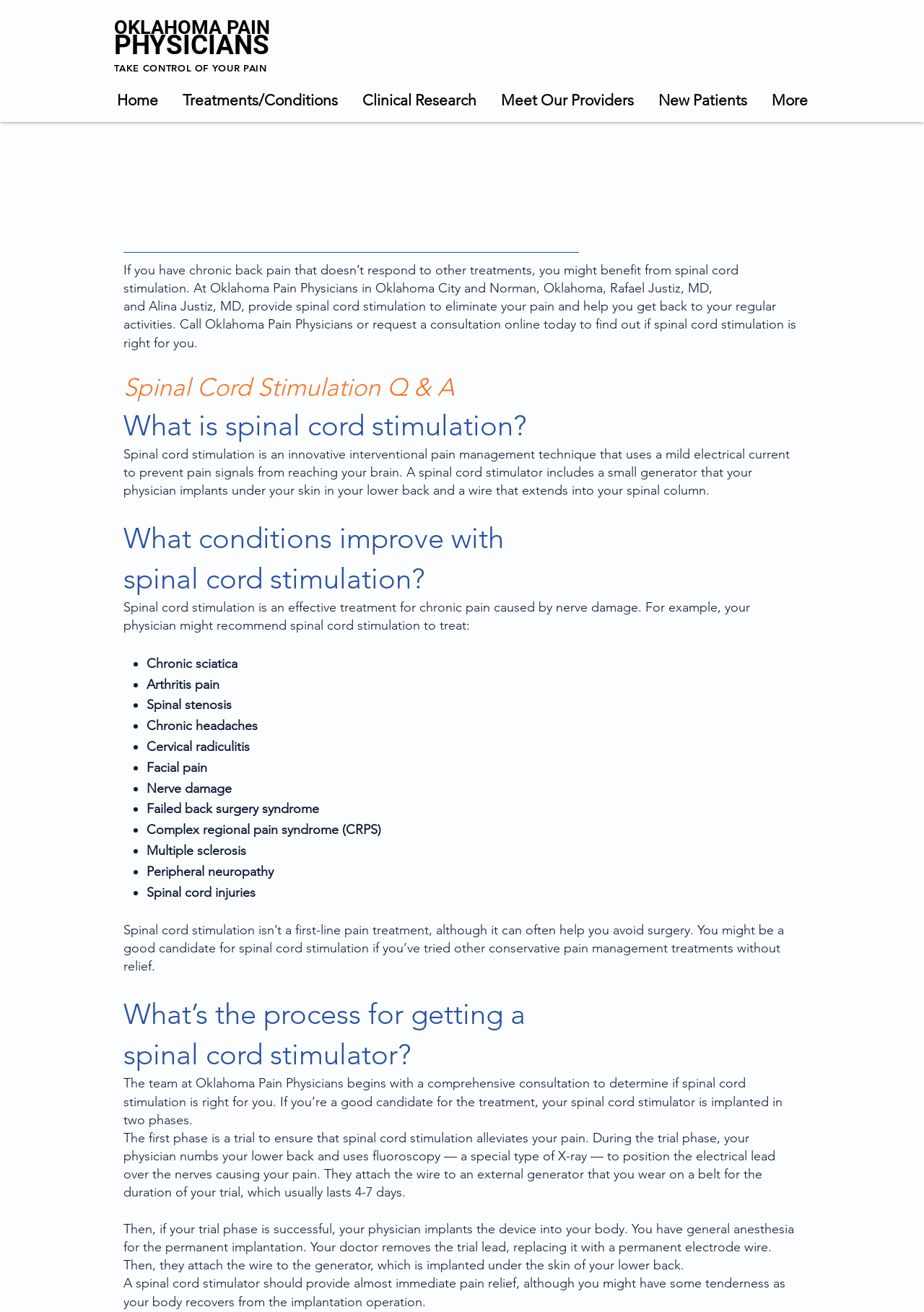Refer to the element description Specials and identify the corresponding bounding box in the screenshot. Format the coordinates as (top-left x, top-left y, bottom-right x, bottom-right y) with values in the range of 0 to 1.

None